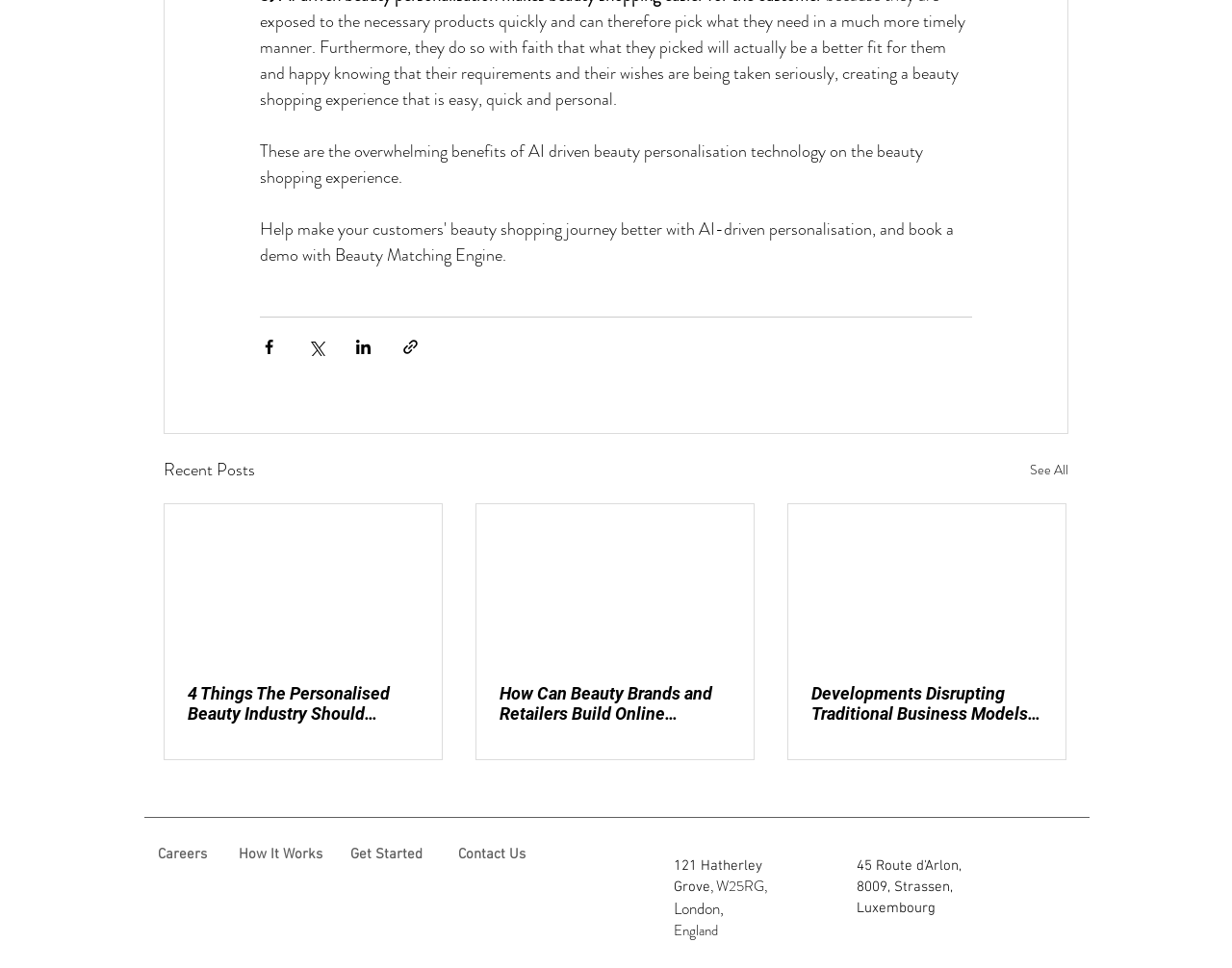Indicate the bounding box coordinates of the element that must be clicked to execute the instruction: "View recent posts". The coordinates should be given as four float numbers between 0 and 1, i.e., [left, top, right, bottom].

[0.133, 0.472, 0.207, 0.5]